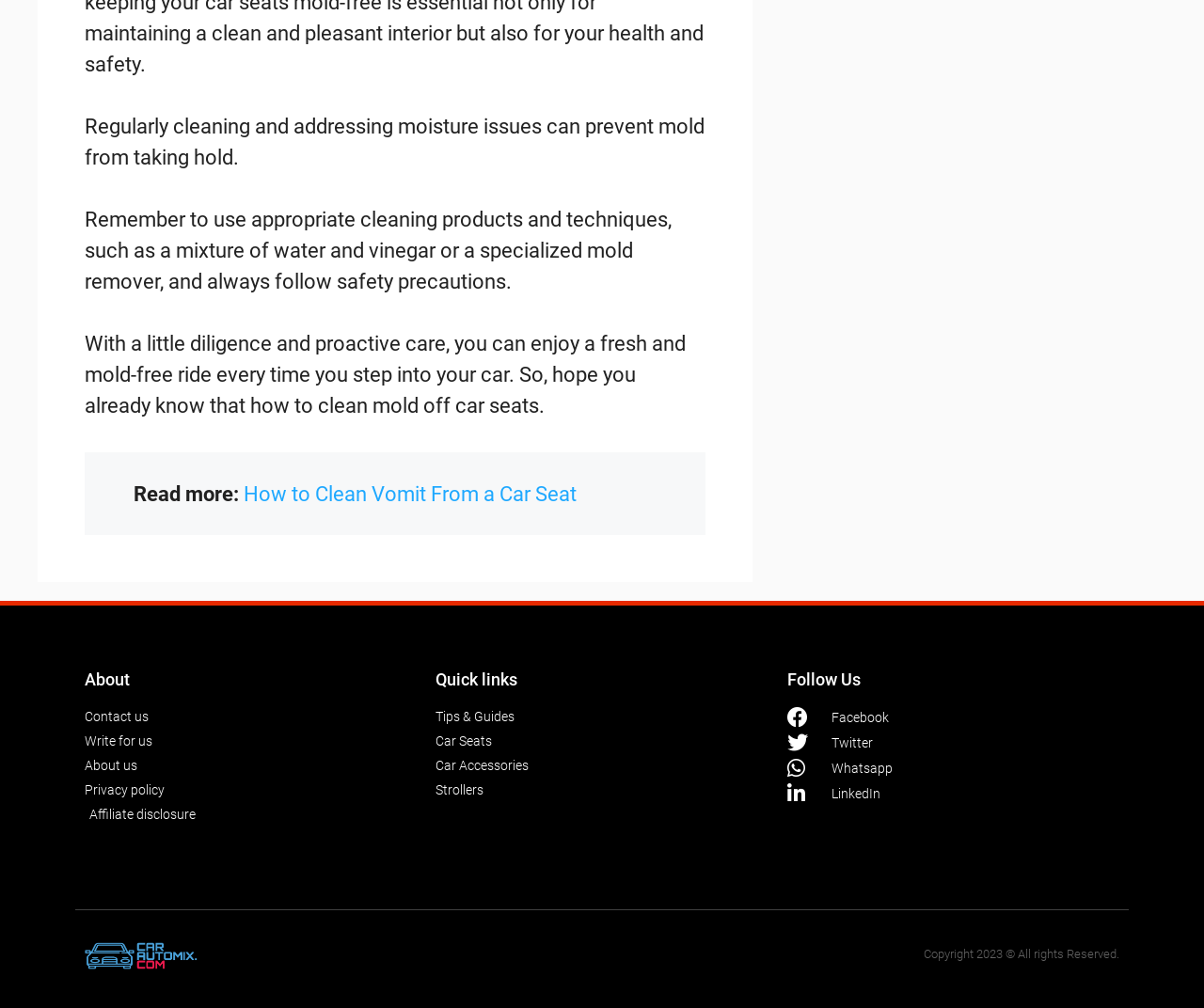Determine the bounding box coordinates of the clickable region to carry out the instruction: "Contact us".

[0.07, 0.702, 0.346, 0.721]